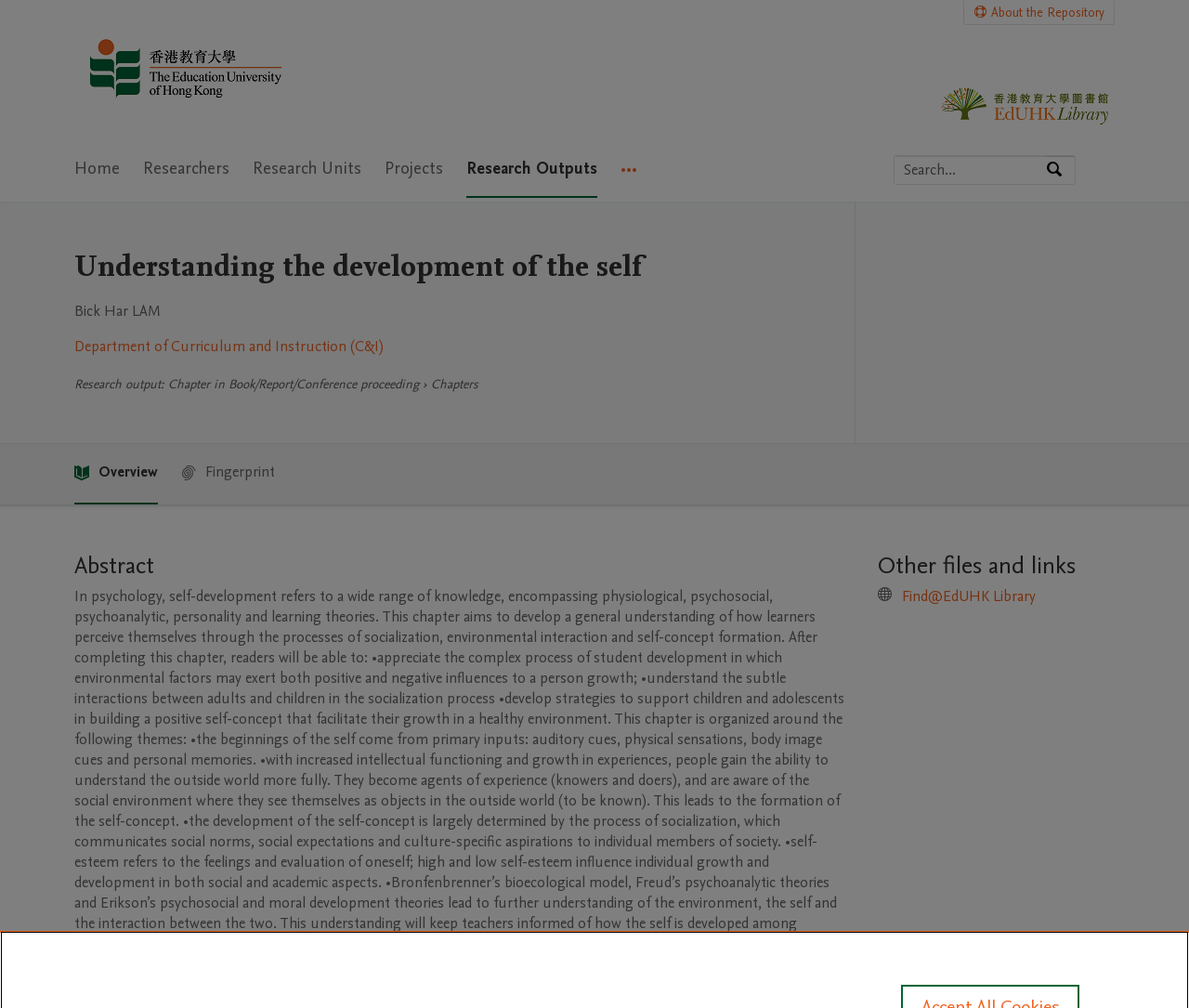Show me the bounding box coordinates of the clickable region to achieve the task as per the instruction: "Search by expertise, name or affiliation".

[0.752, 0.155, 0.879, 0.182]